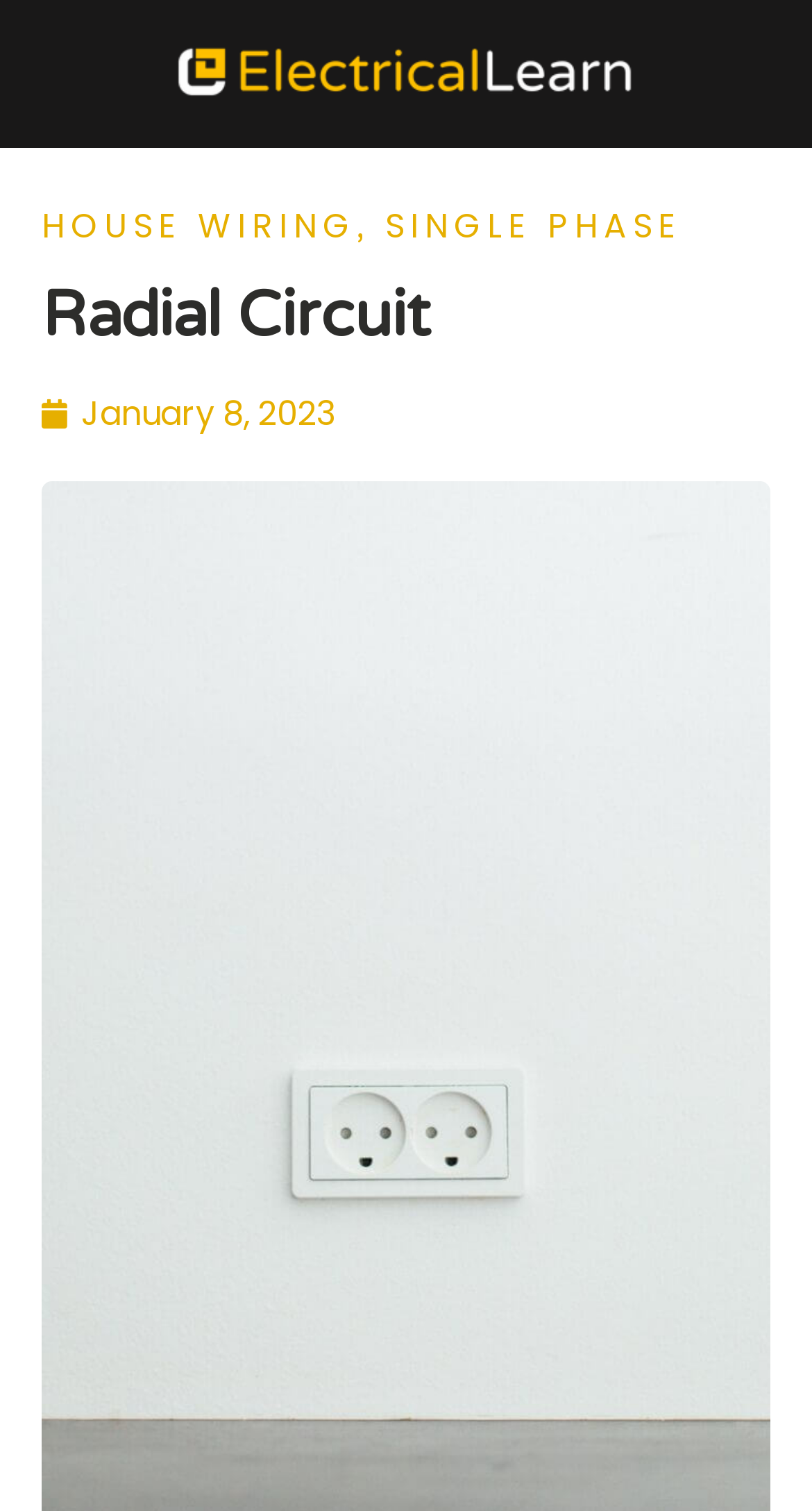What is the width of the link ''?
Using the image as a reference, deliver a detailed and thorough answer to the question.

I calculated the width of the link '' by subtracting its left coordinate from its right coordinate. The left coordinate is 0.038, and the right coordinate is 0.962, so the width is 0.962 - 0.038 = 0.924.